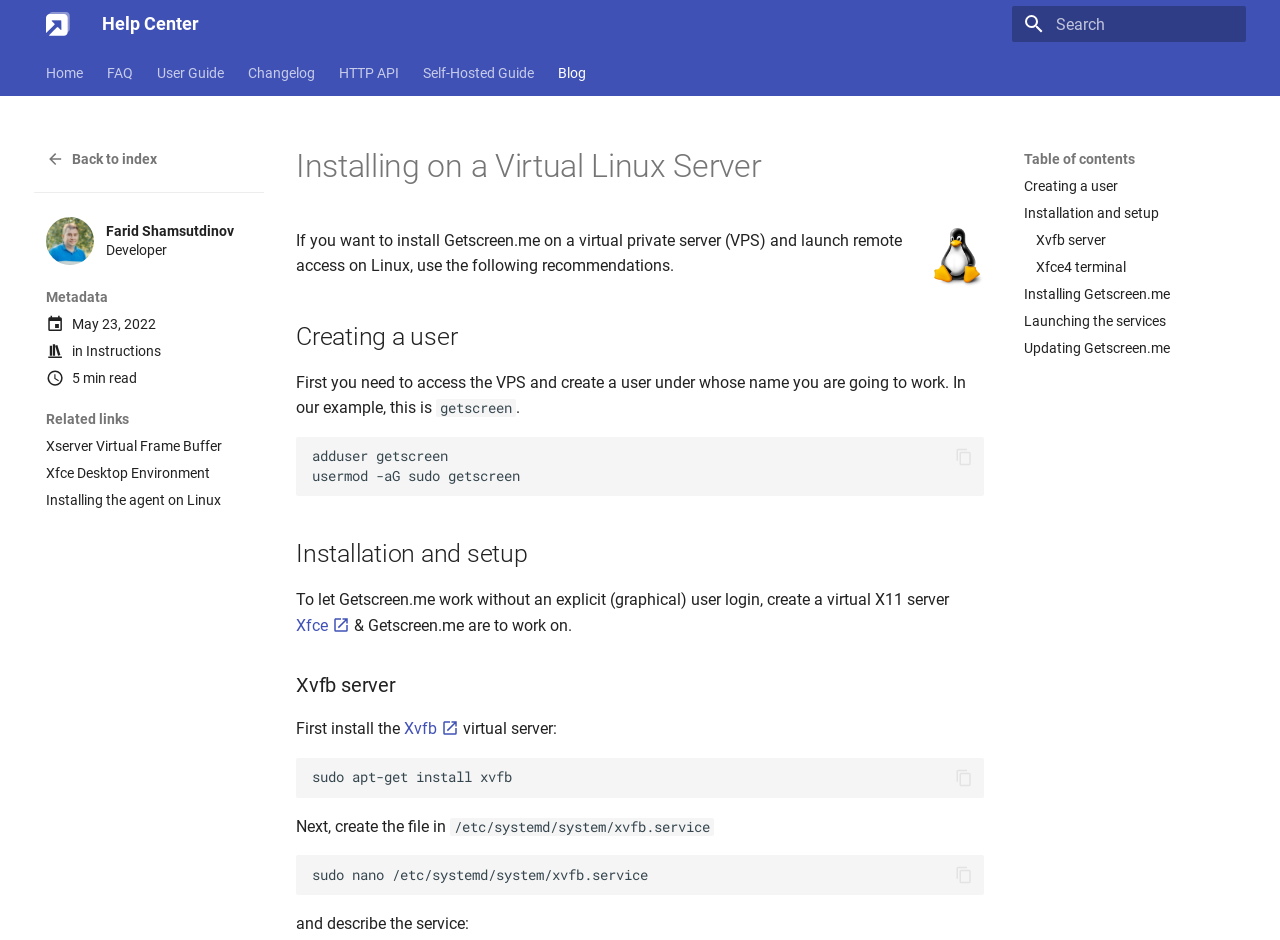Extract the main title from the webpage and generate its text.

Installing on a Virtual Linux Server¶